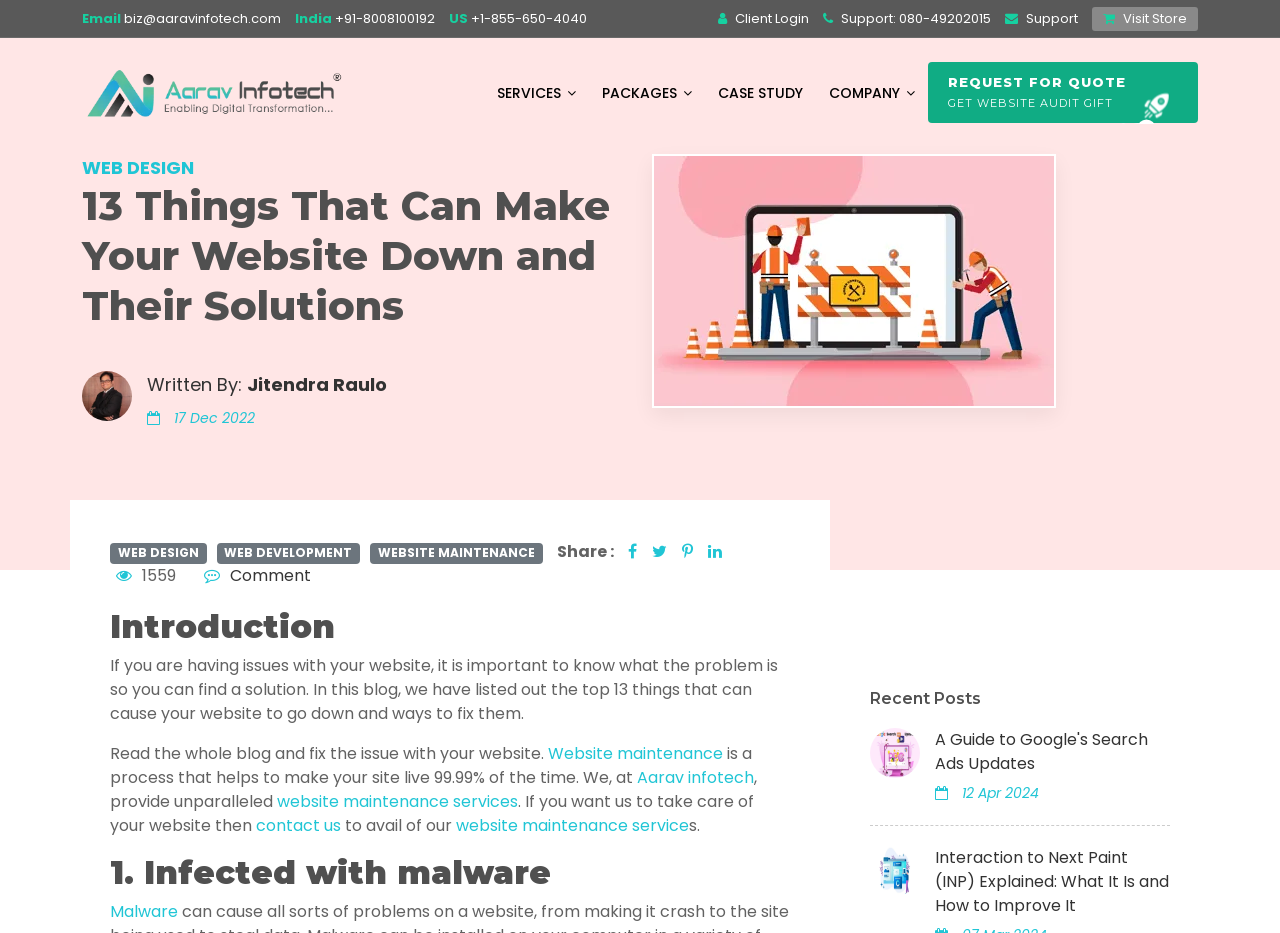What is the company name?
Using the visual information, answer the question in a single word or phrase.

Aarav Infotech